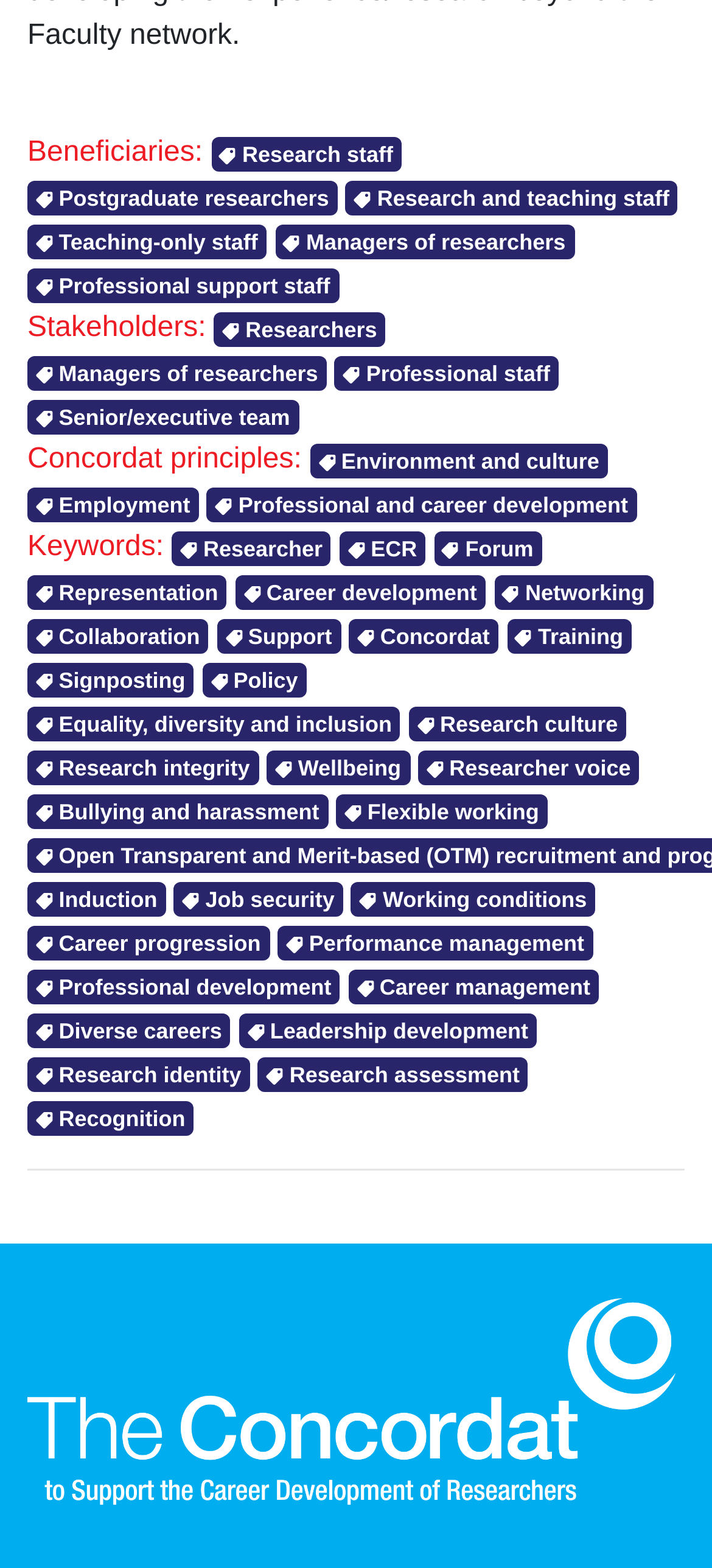Given the description: "Research identity", determine the bounding box coordinates of the UI element. The coordinates should be formatted as four float numbers between 0 and 1, [left, top, right, bottom].

[0.038, 0.675, 0.363, 0.694]